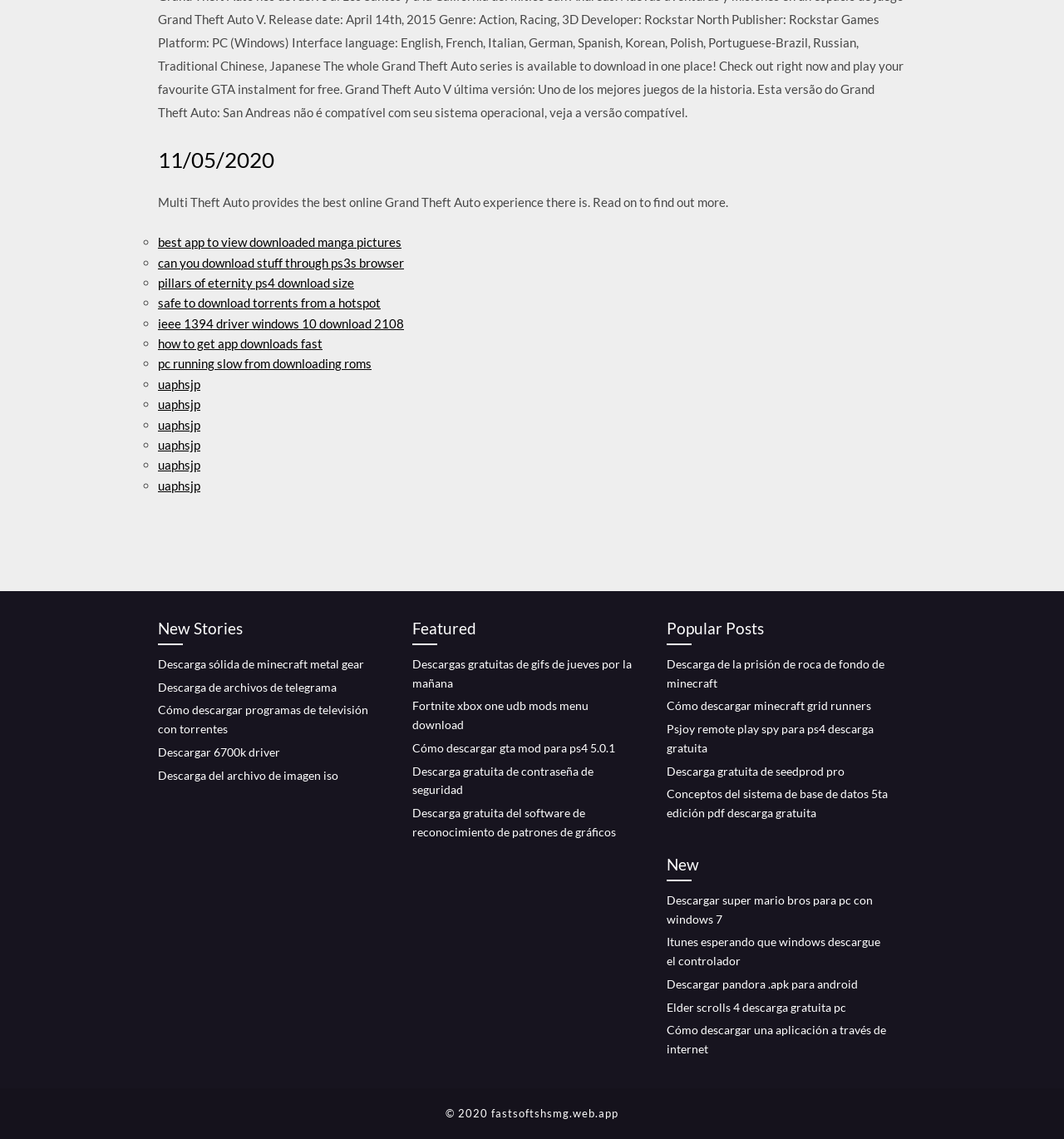Determine the coordinates of the bounding box for the clickable area needed to execute this instruction: "Check 'Popular Posts'".

[0.627, 0.541, 0.838, 0.566]